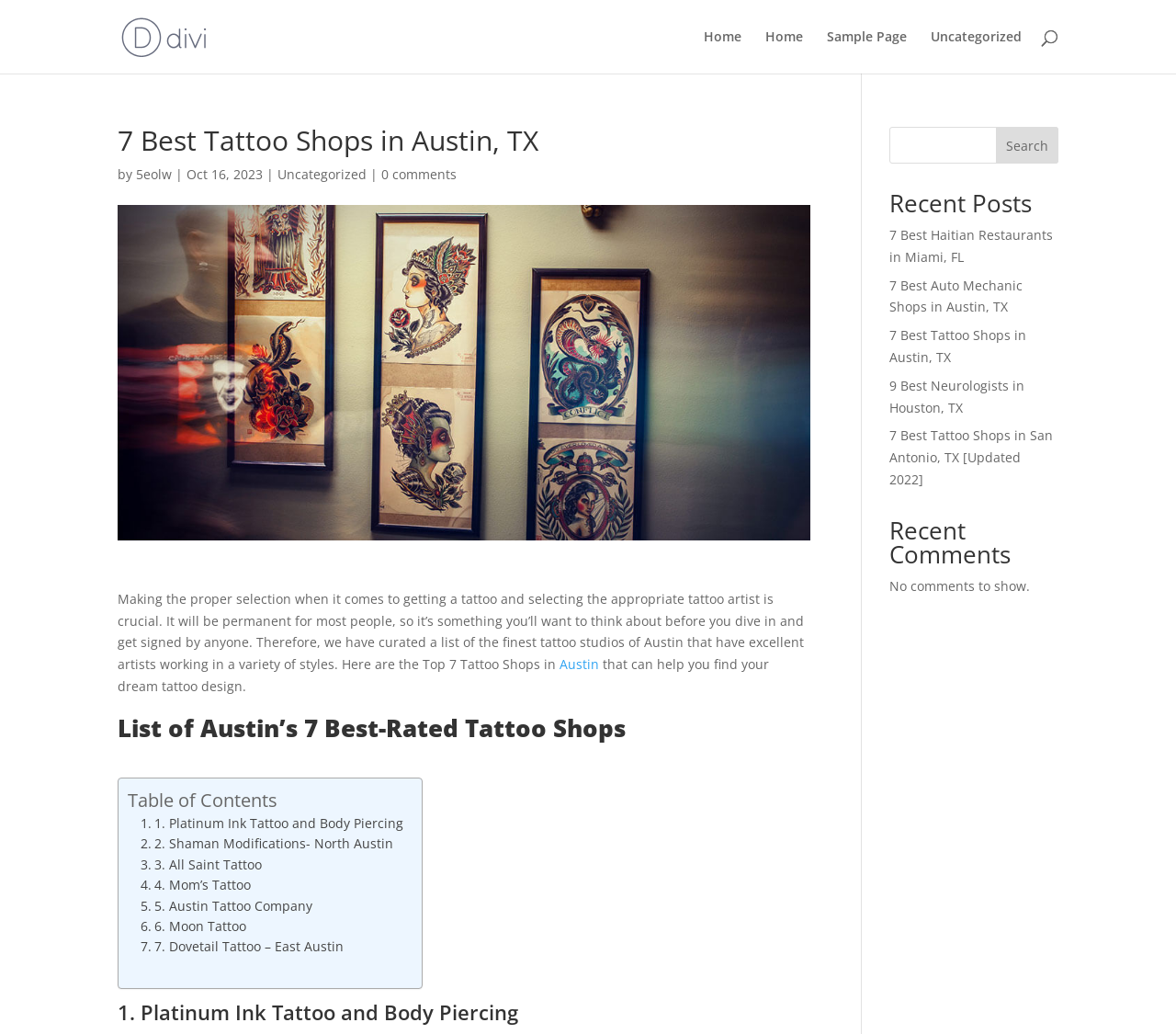Please find the bounding box for the UI component described as follows: "5. Austin Tattoo Company".

[0.12, 0.866, 0.265, 0.886]